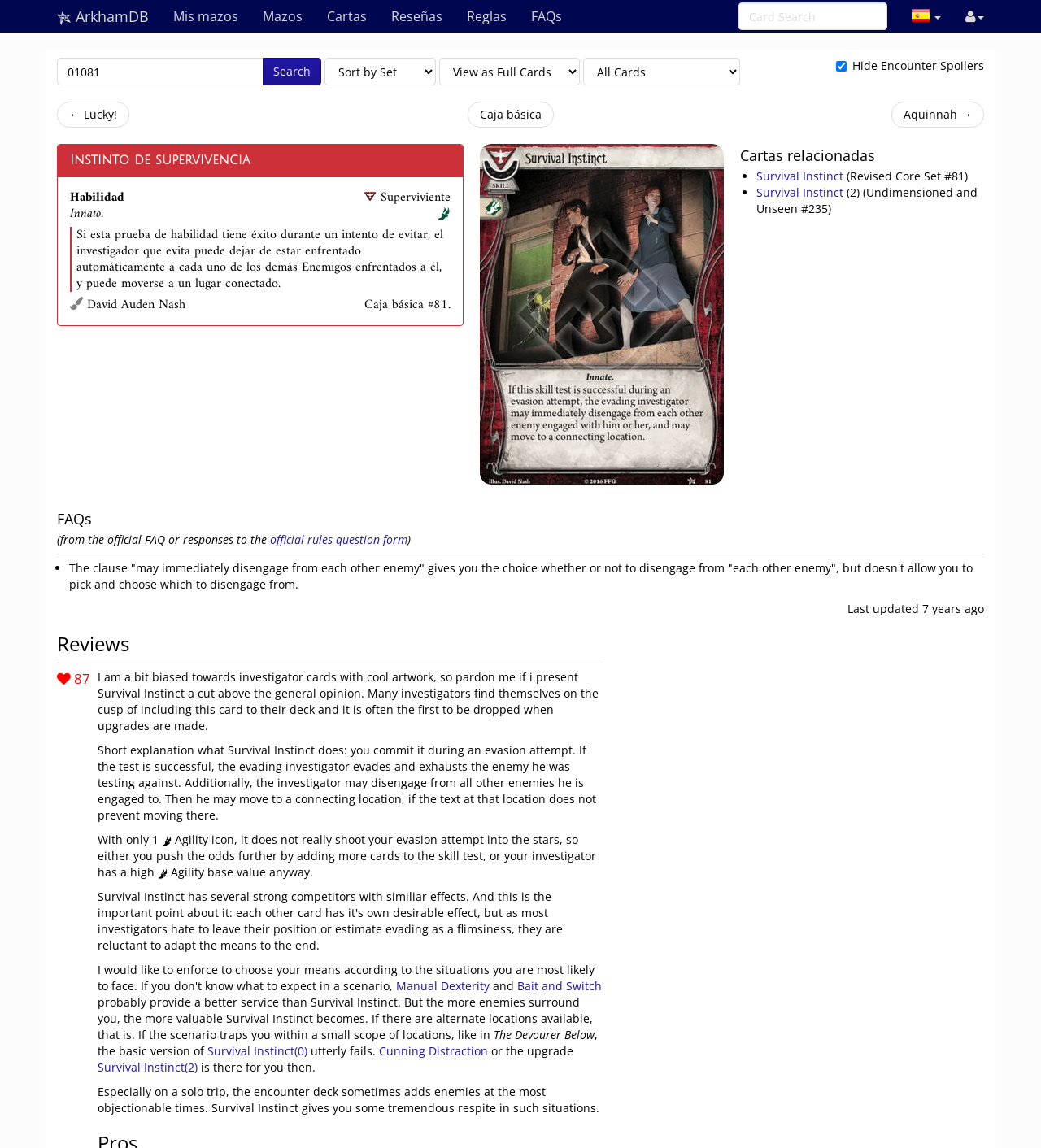Please determine the bounding box coordinates of the element to click in order to execute the following instruction: "View the 'Reviews' section". The coordinates should be four float numbers between 0 and 1, specified as [left, top, right, bottom].

[0.055, 0.552, 0.58, 0.57]